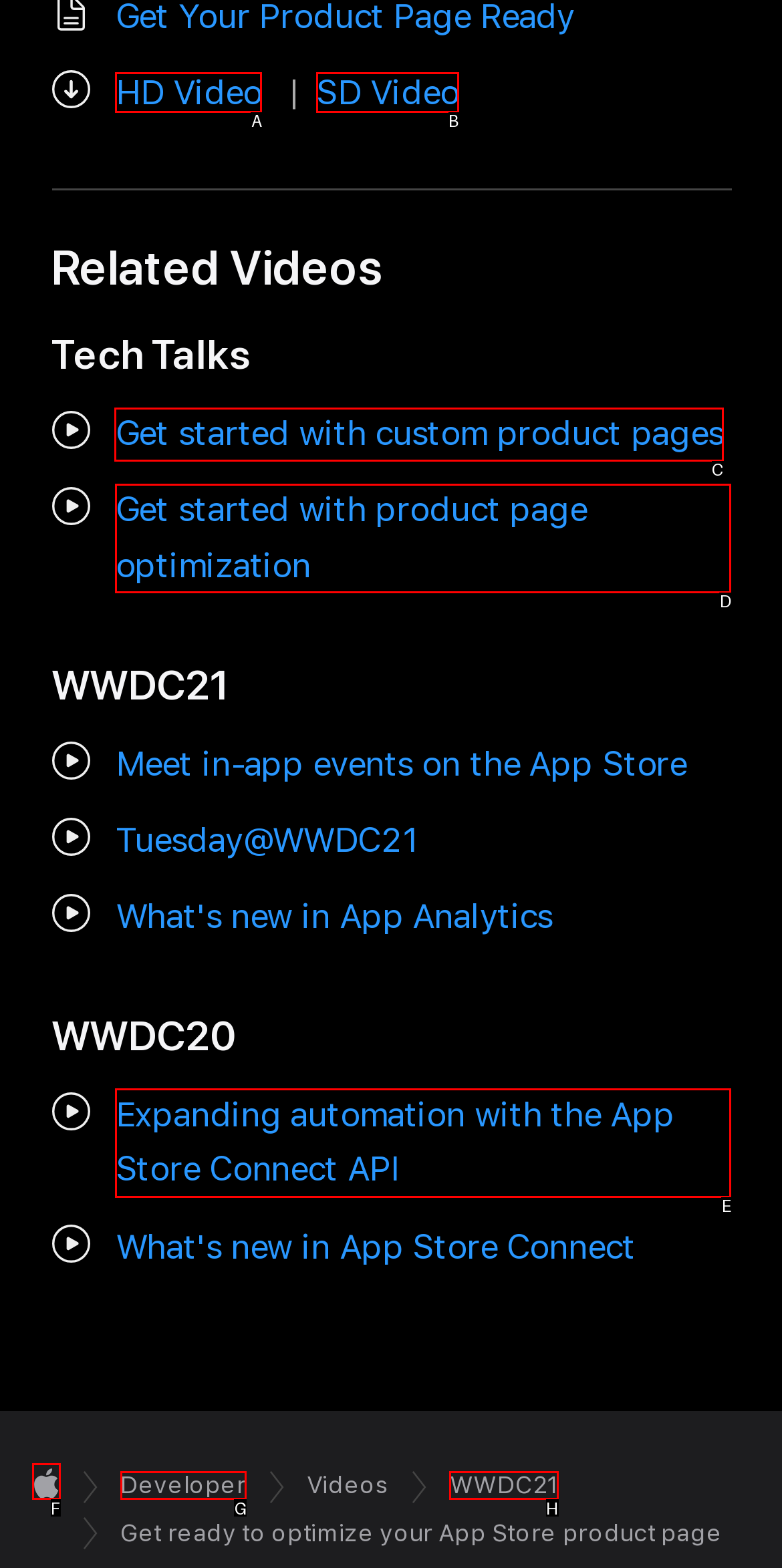Look at the highlighted elements in the screenshot and tell me which letter corresponds to the task: Get started with custom product pages.

C